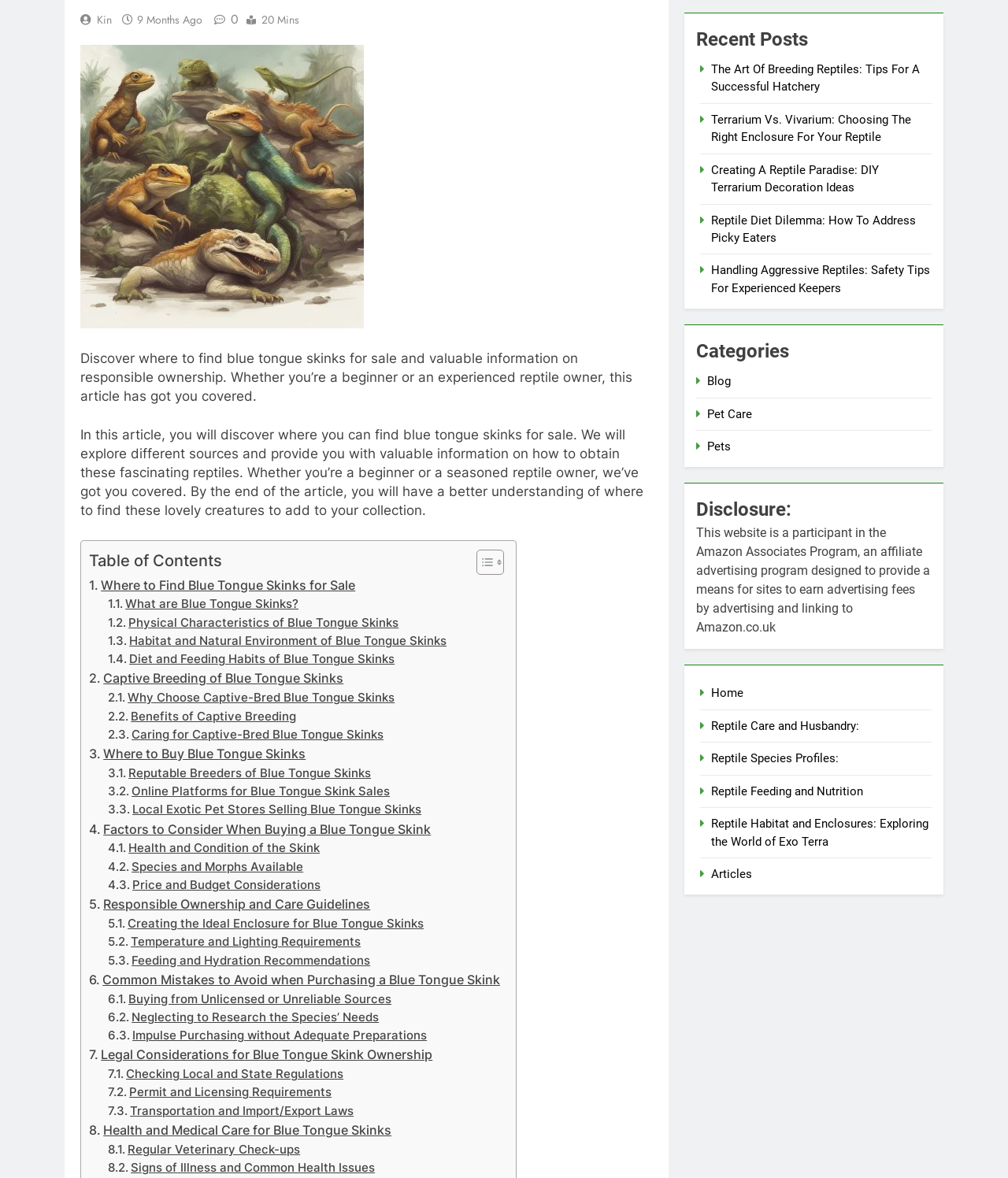Identify and provide the bounding box coordinates of the UI element described: "Mizz Information". The coordinates should be formatted as [left, top, right, bottom], with each number being a float between 0 and 1.

None